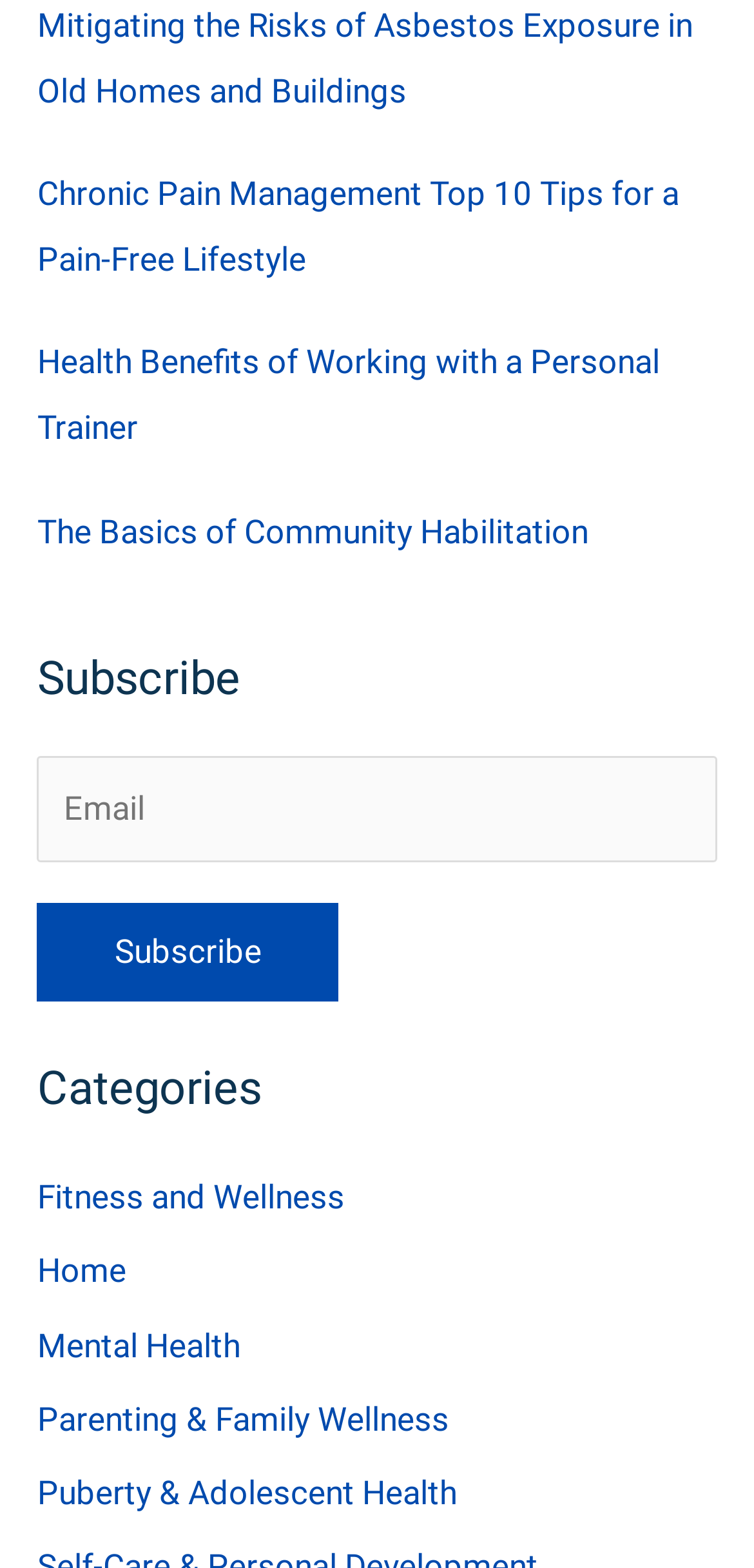Please determine the bounding box coordinates of the element's region to click in order to carry out the following instruction: "Read about mitigating the risks of asbestos exposure". The coordinates should be four float numbers between 0 and 1, i.e., [left, top, right, bottom].

[0.049, 0.004, 0.918, 0.07]